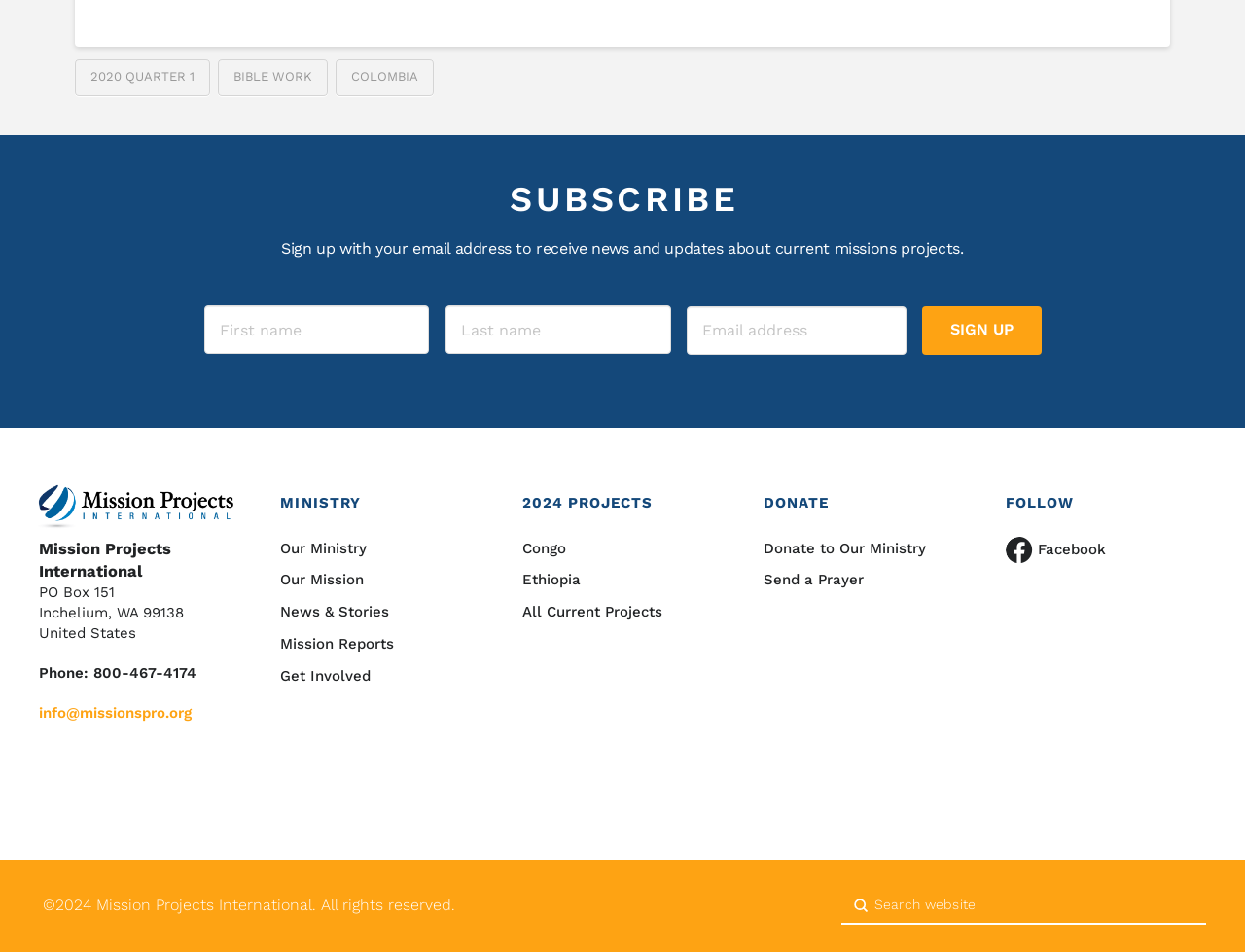What is the organization's name?
Using the image, give a concise answer in the form of a single word or short phrase.

Mission Projects International